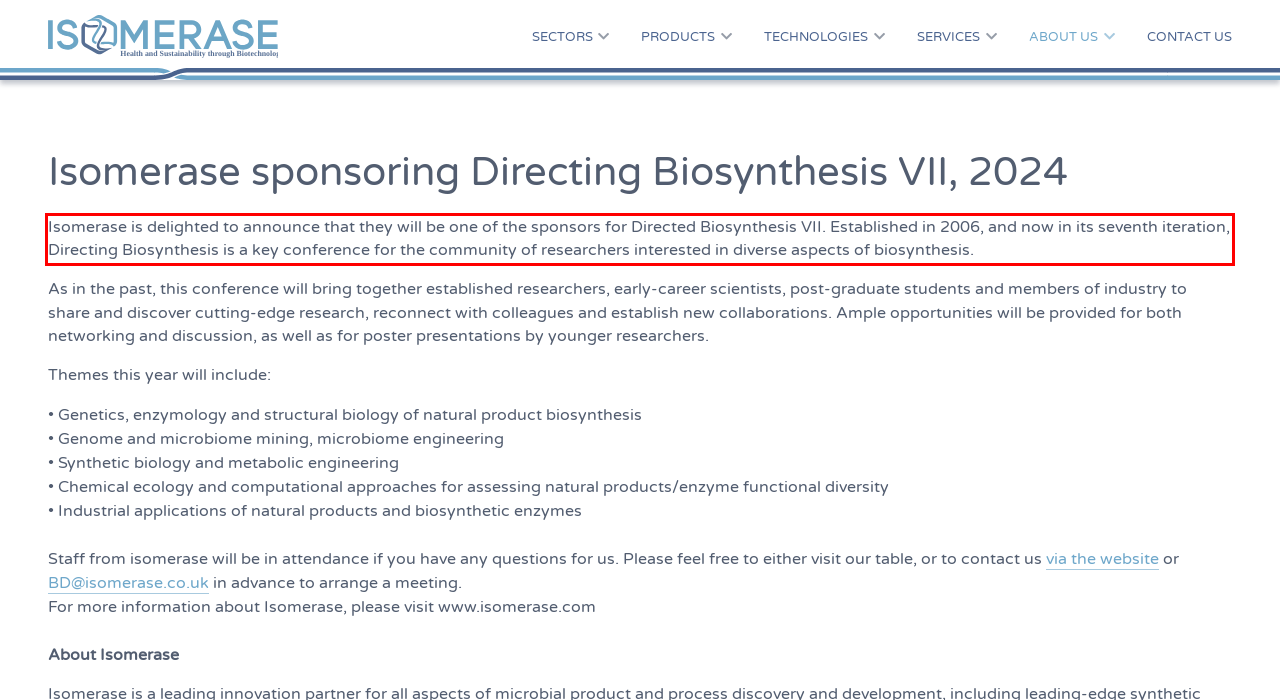Please examine the screenshot of the webpage and read the text present within the red rectangle bounding box.

Isomerase is delighted to announce that they will be one of the sponsors for Directed Biosynthesis VII. Established in 2006, and now in its seventh iteration, Directing Biosynthesis is a key conference for the community of researchers interested in diverse aspects of biosynthesis.